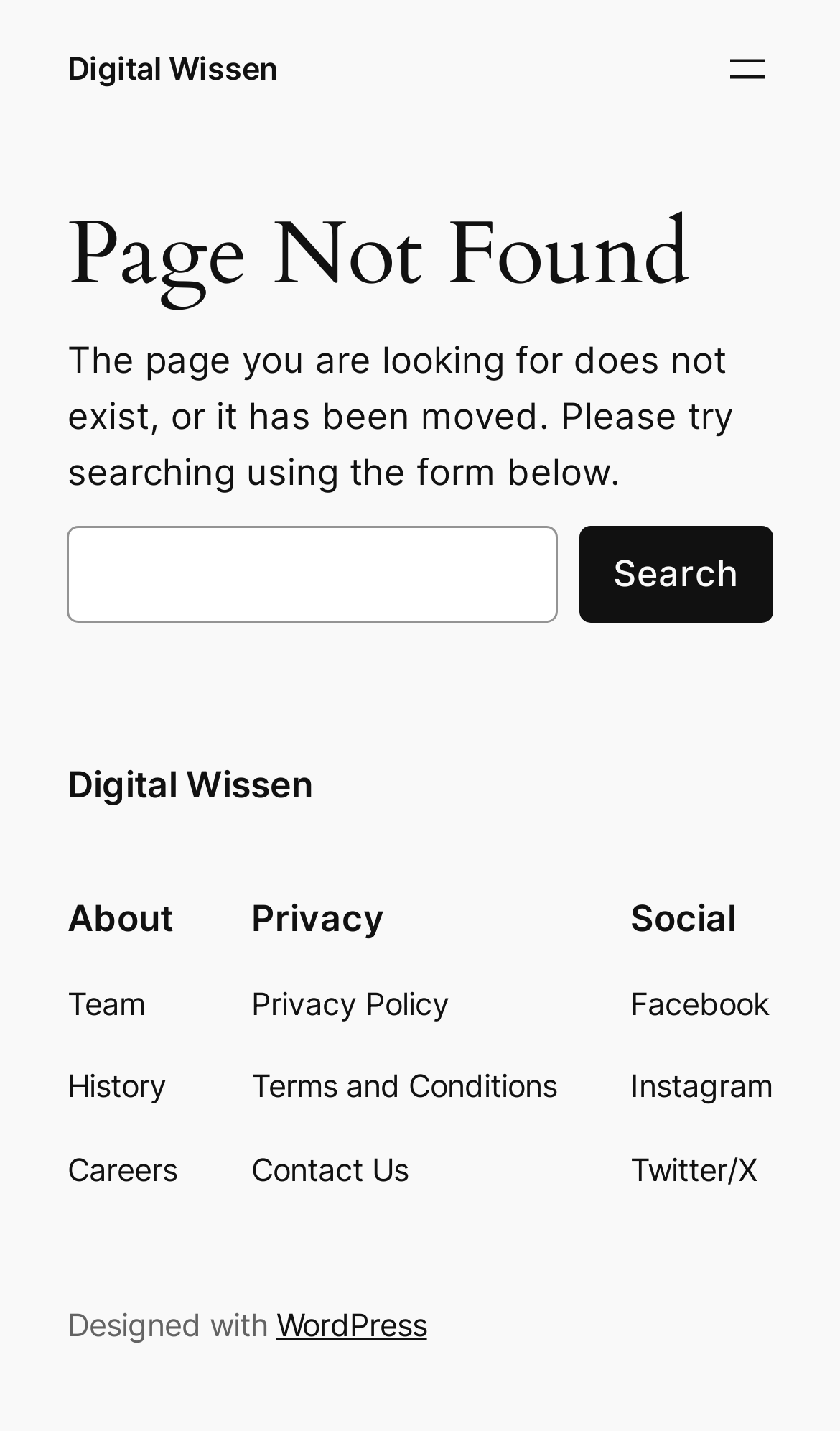Please determine the bounding box coordinates of the element to click in order to execute the following instruction: "Search for something". The coordinates should be four float numbers between 0 and 1, specified as [left, top, right, bottom].

[0.08, 0.367, 0.92, 0.435]